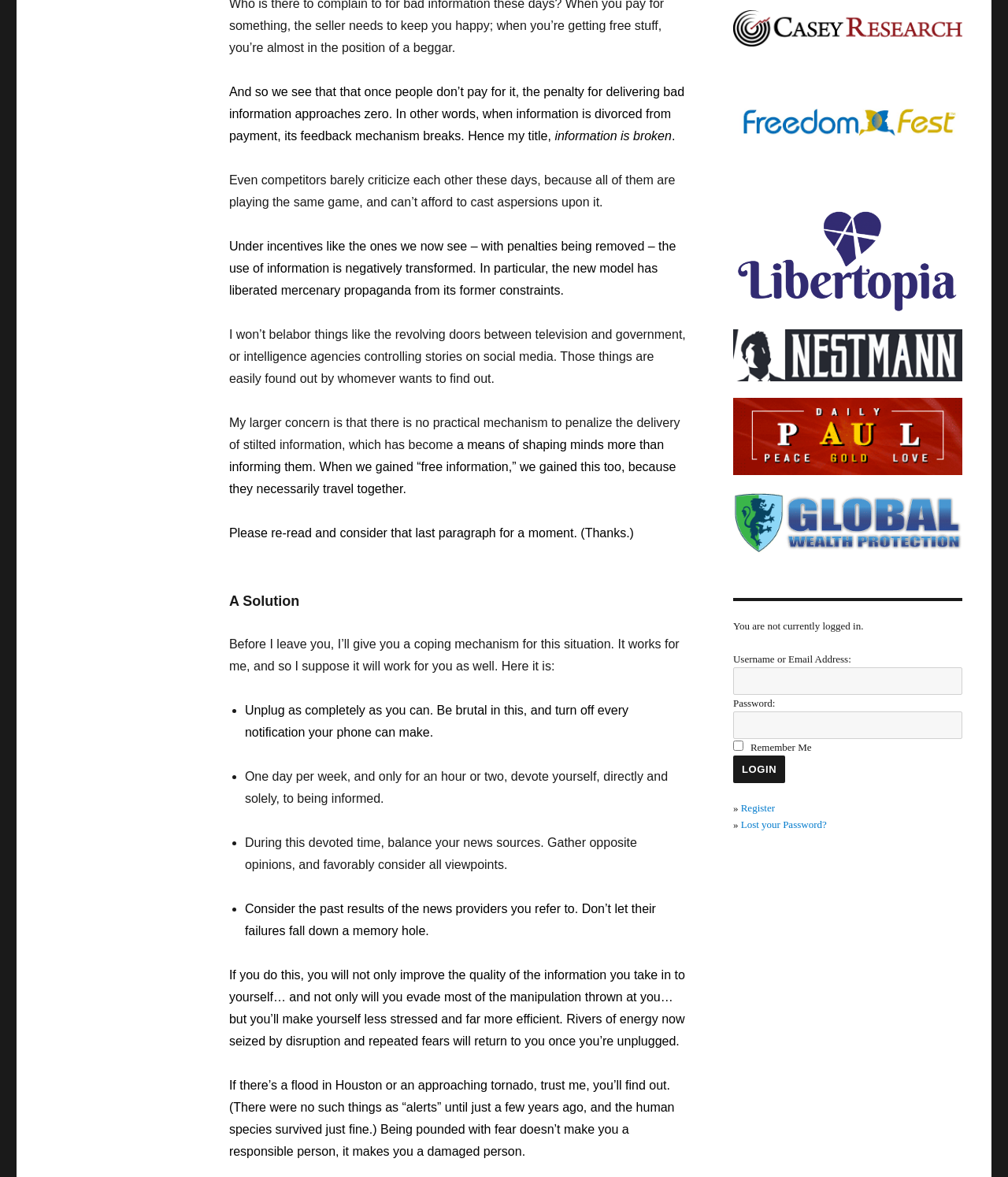Could you provide the bounding box coordinates for the portion of the screen to click to complete this instruction: "Click on the 'Casey Research' link"?

[0.727, 0.009, 0.955, 0.04]